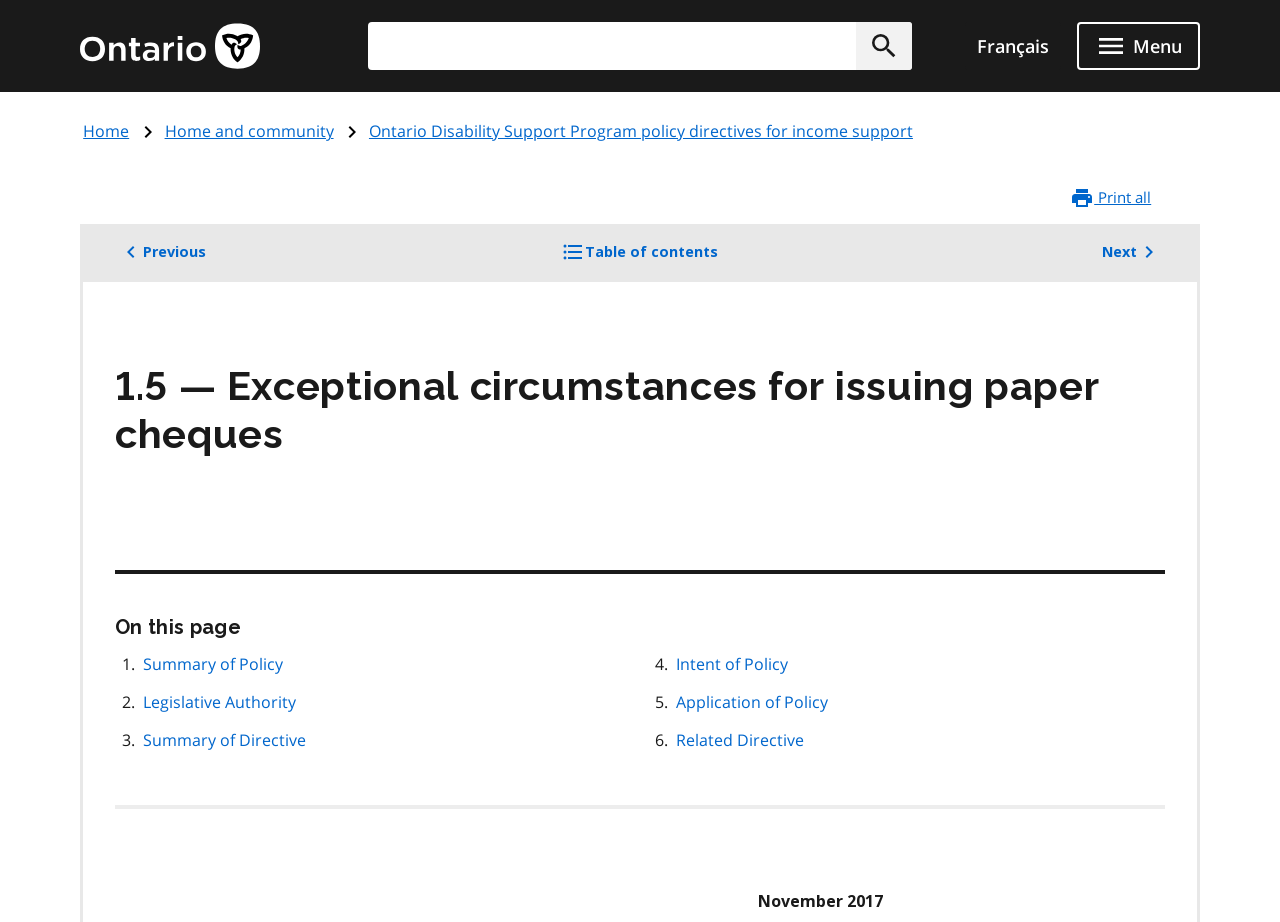Given the webpage screenshot and the description, determine the bounding box coordinates (top-left x, top-left y, bottom-right x, bottom-right y) that define the location of the UI element matching this description: Ontario.ca homepage

[0.062, 0.025, 0.203, 0.075]